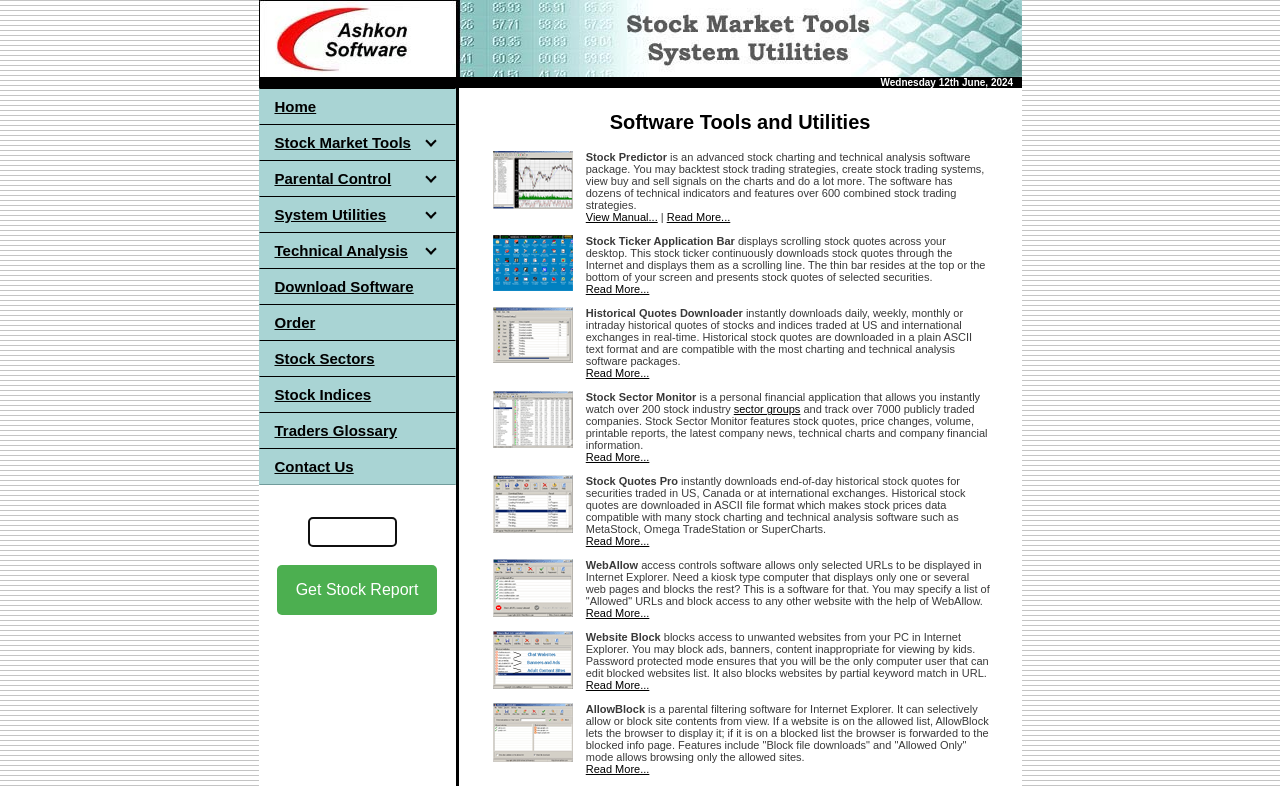Provide the bounding box coordinates of the HTML element described by the text: "Traders Glossary".

[0.202, 0.524, 0.356, 0.57]